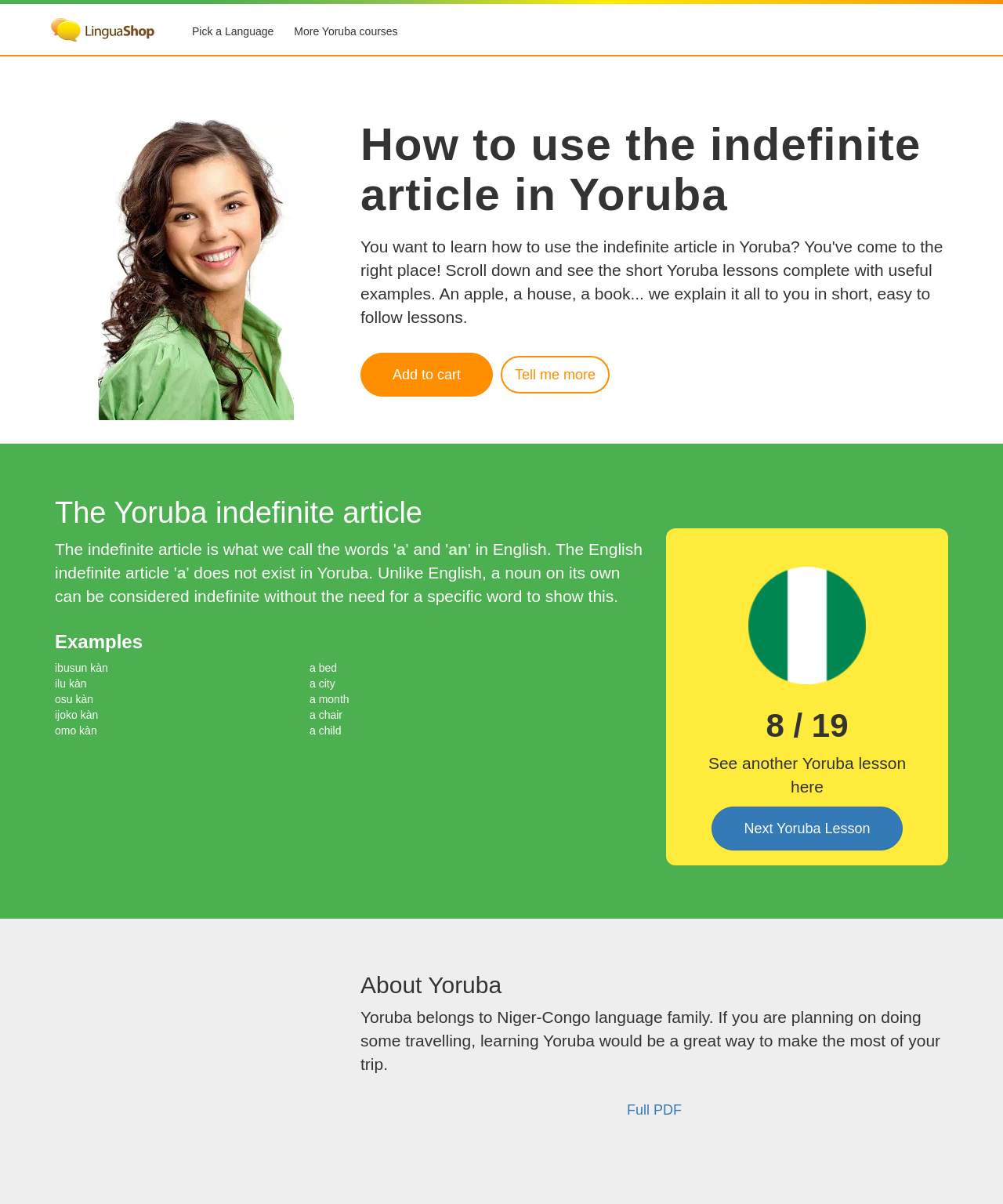Extract the main headline from the webpage and generate its text.

How to use the indefinite article in Yoruba